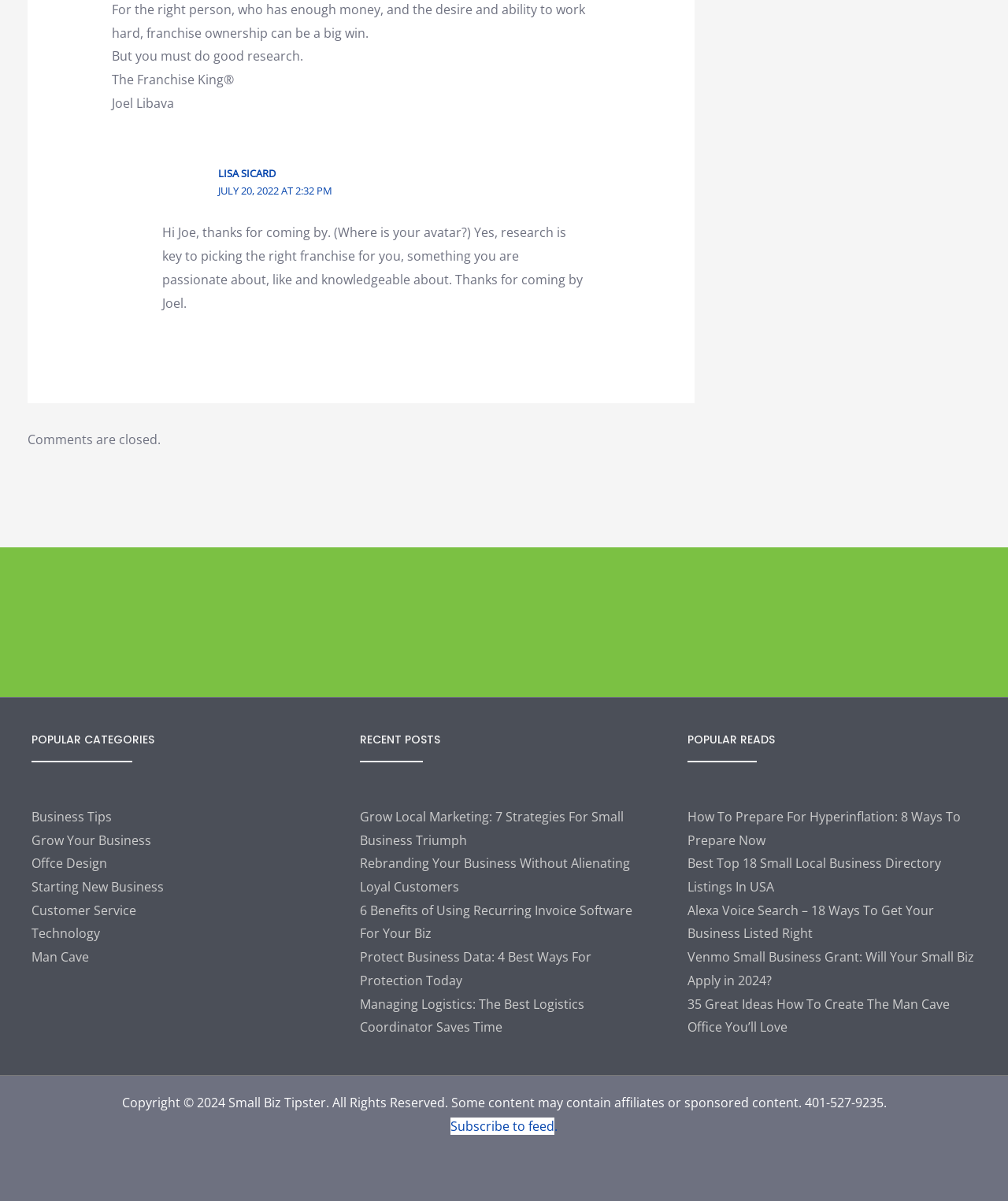Find the bounding box coordinates of the clickable region needed to perform the following instruction: "Click on the link to subscribe to the feed". The coordinates should be provided as four float numbers between 0 and 1, i.e., [left, top, right, bottom].

[0.447, 0.93, 0.553, 0.945]